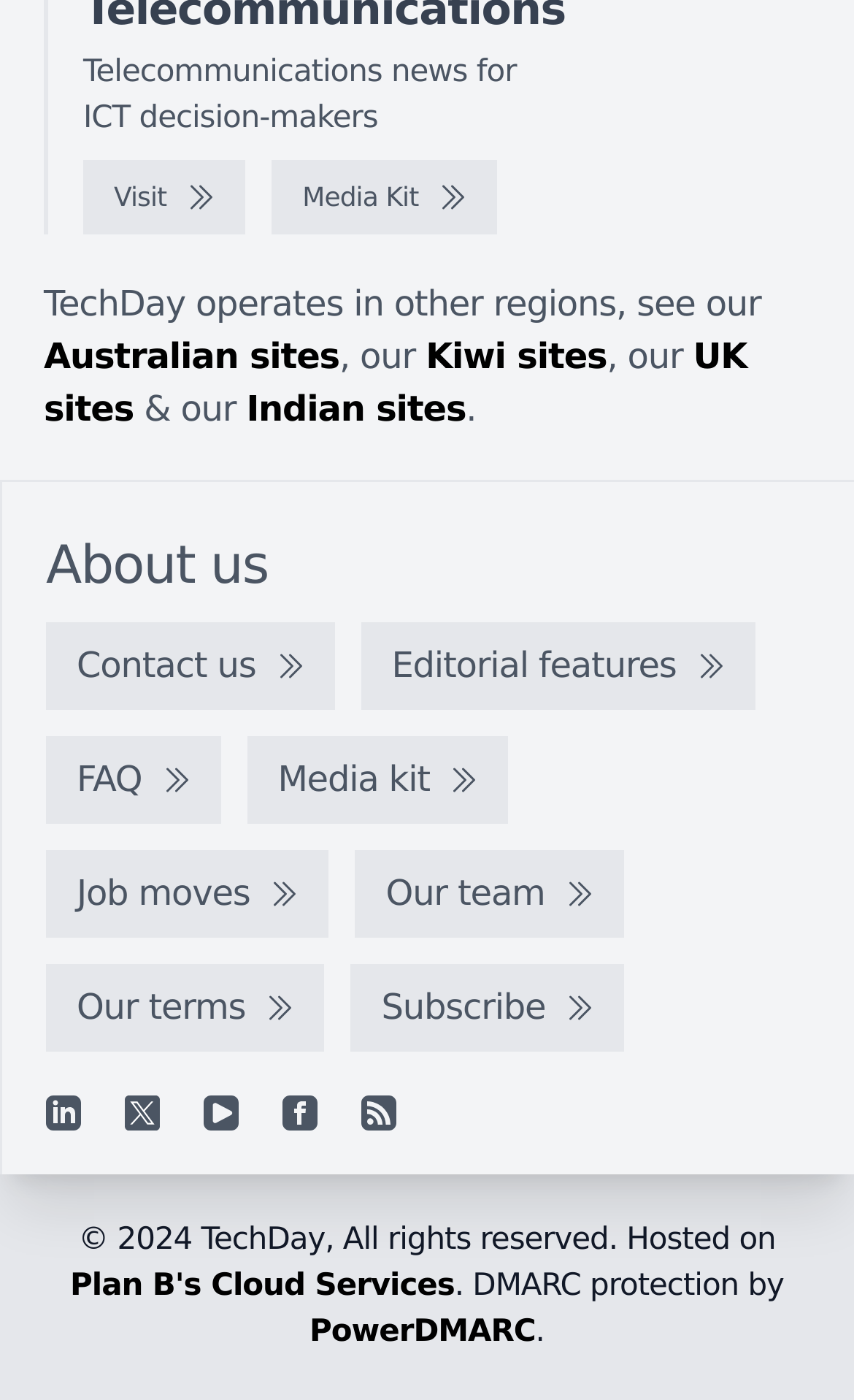What is the purpose of the 'Media Kit' link?
Examine the image and provide an in-depth answer to the question.

The 'Media Kit' link is likely to provide access to a media kit, which is a collection of resources and information about the company, its products or services, and its brand. This link is probably intended for media professionals, journalists, or influencers who want to learn more about the company.